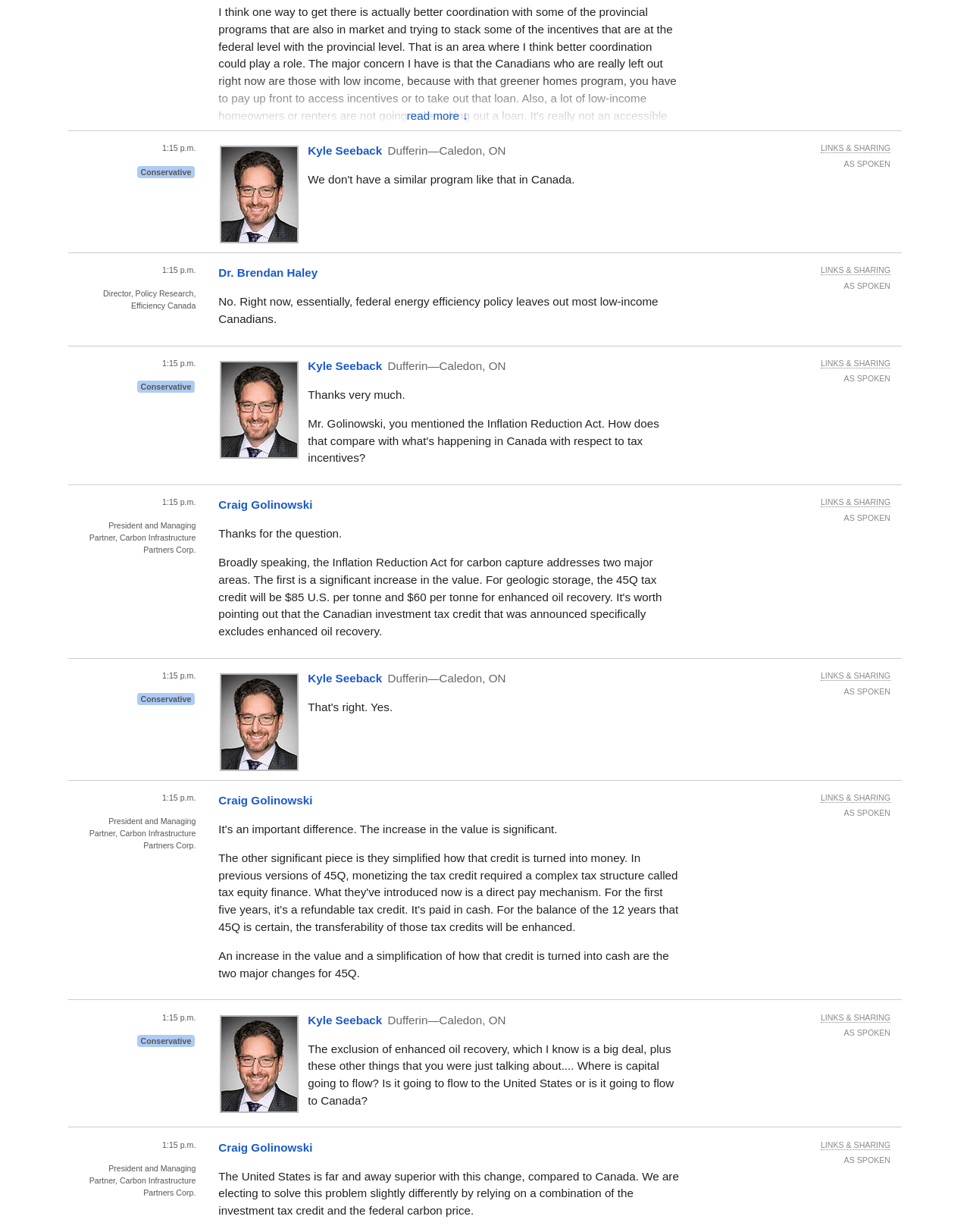Indicate the bounding box coordinates of the element that needs to be clicked to satisfy the following instruction: "Click on the 'Craig Golinowski' link". The coordinates should be four float numbers between 0 and 1, i.e., [left, top, right, bottom].

[0.225, 0.284, 0.322, 0.294]